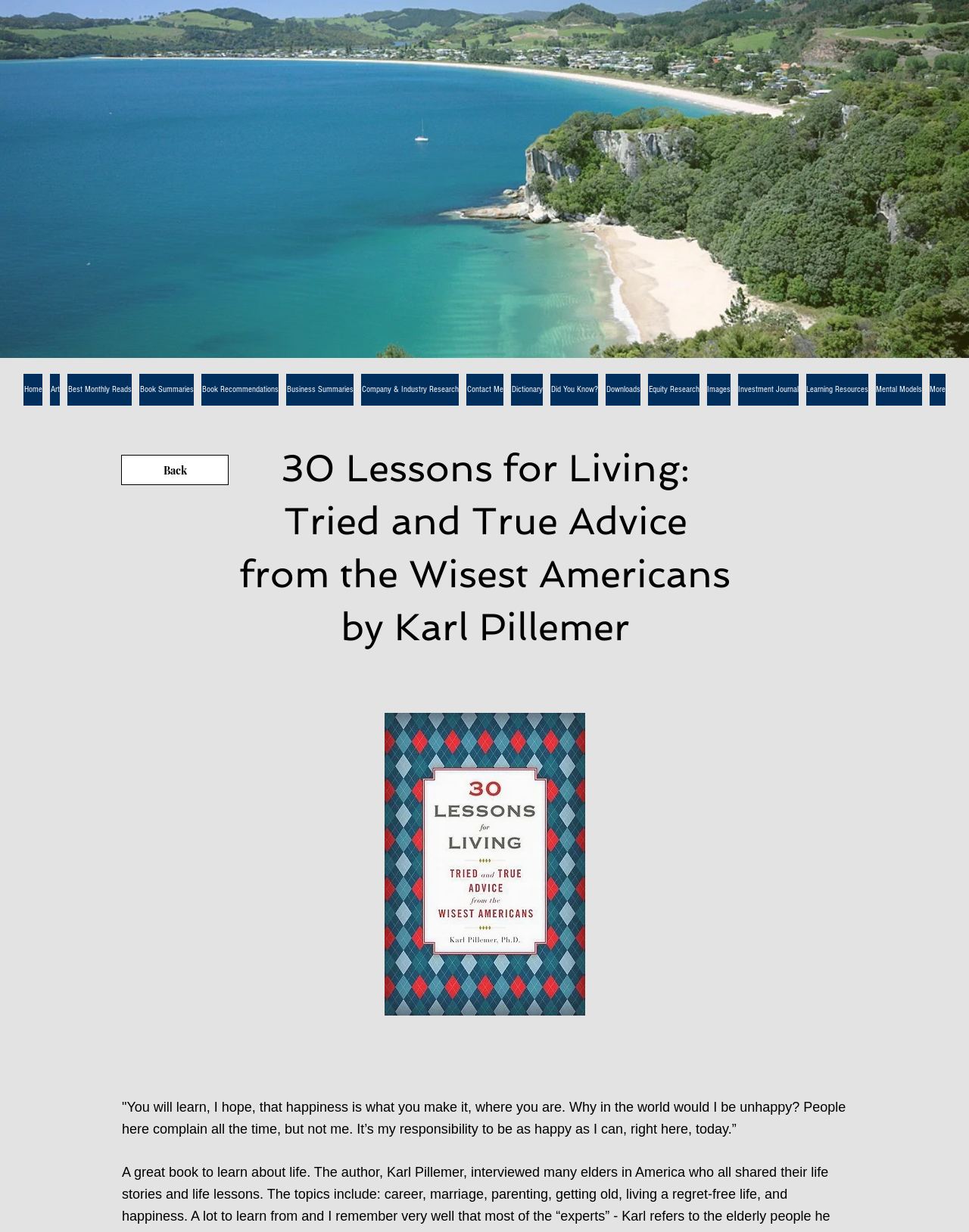Who is the author of the book?
With the help of the image, please provide a detailed response to the question.

I found the author's name by examining the heading element with the text '30 Lessons for Living: Tried and True Advice from the Wisest Americans by Karl Pillemer' and identifying the author's name as 'Karl Pillemer'.